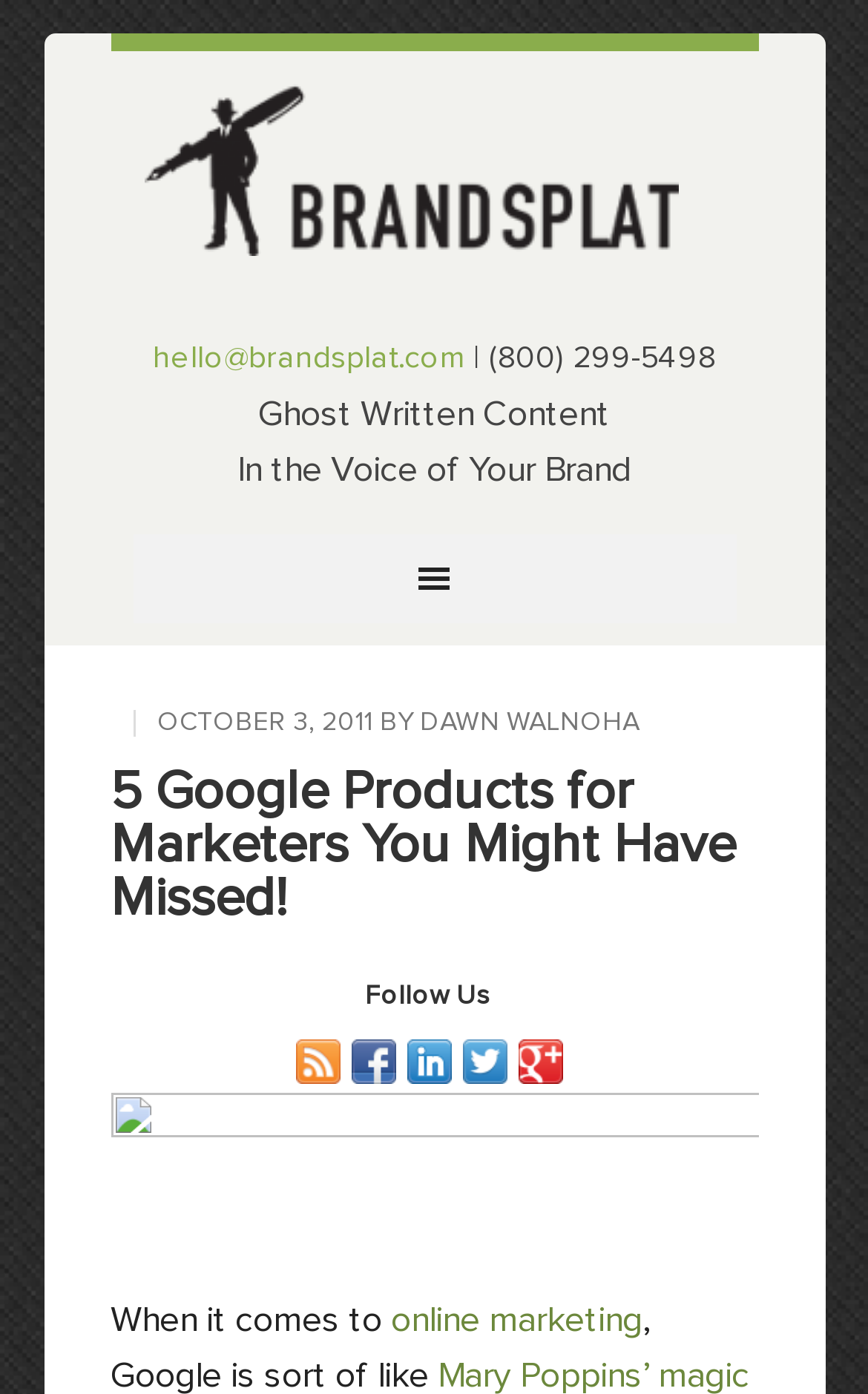How many social media links are available? Examine the screenshot and reply using just one word or a brief phrase.

5